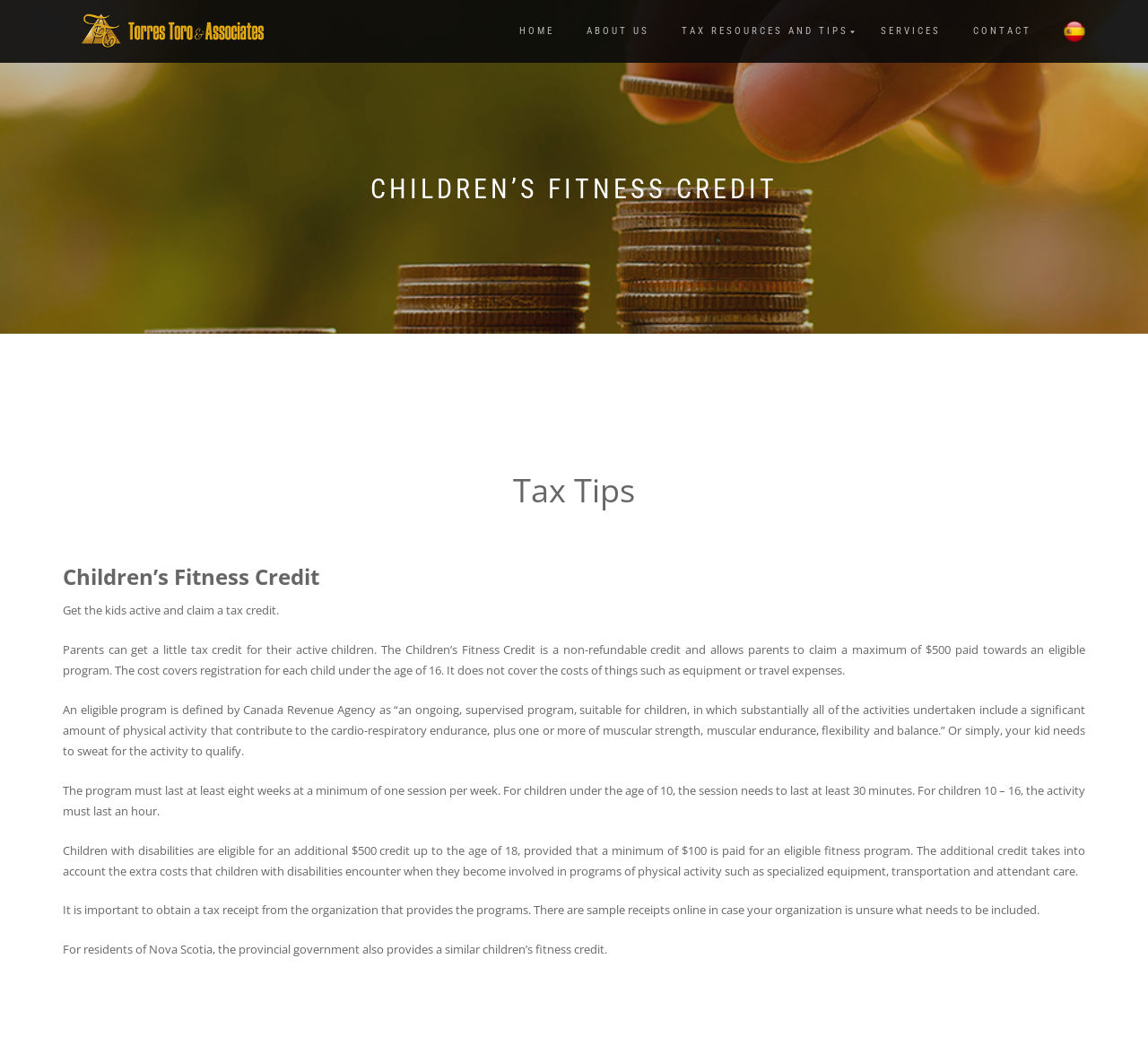What is the maximum amount of tax credit for each child?
Using the information from the image, provide a comprehensive answer to the question.

According to the webpage, the Children’s Fitness Credit is a non-refundable credit and allows parents to claim a maximum of $500 paid towards an eligible program.